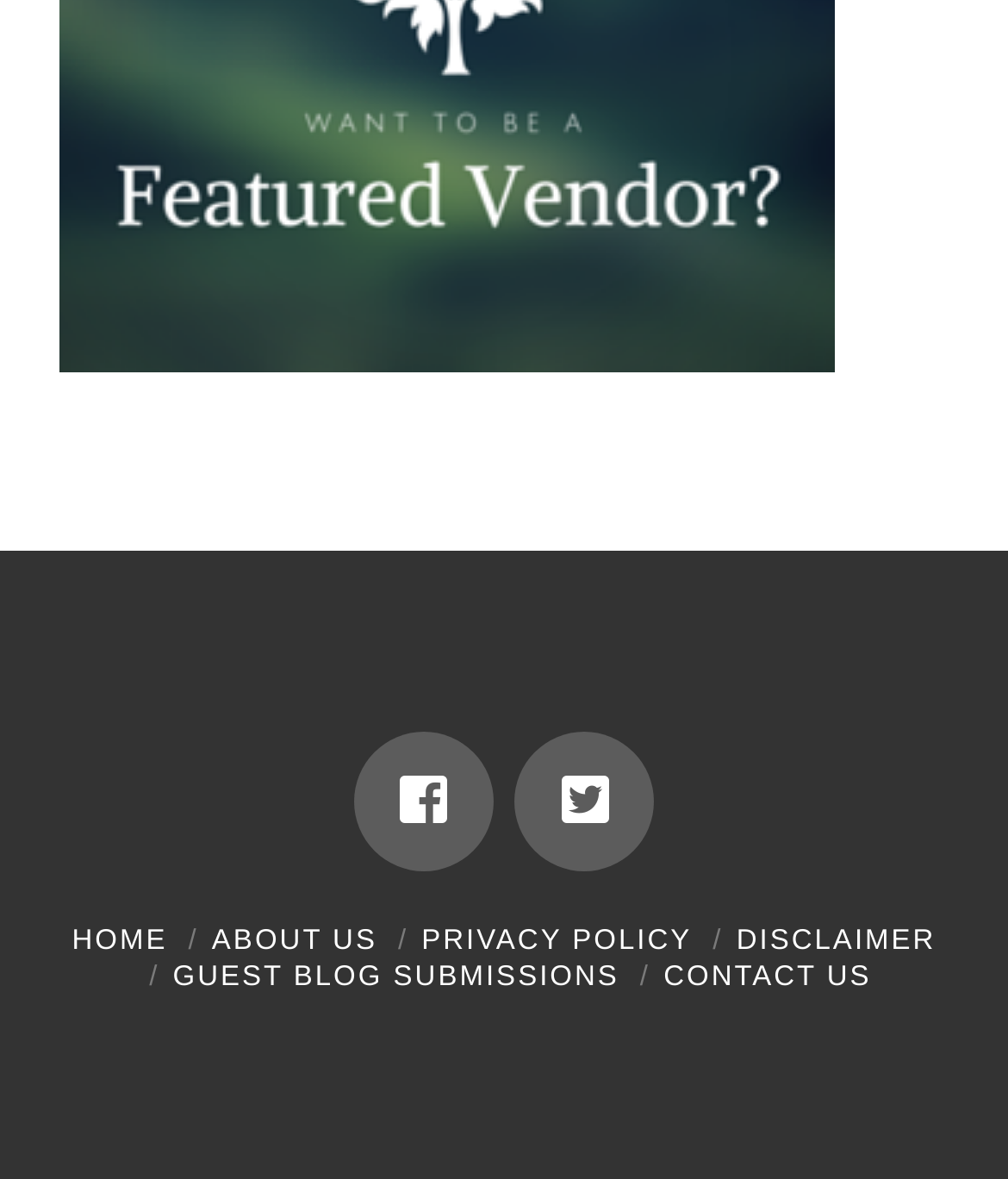Please provide the bounding box coordinates in the format (top-left x, top-left y, bottom-right x, bottom-right y). Remember, all values are floating point numbers between 0 and 1. What is the bounding box coordinate of the region described as: Privacy Policy

[0.418, 0.785, 0.687, 0.812]